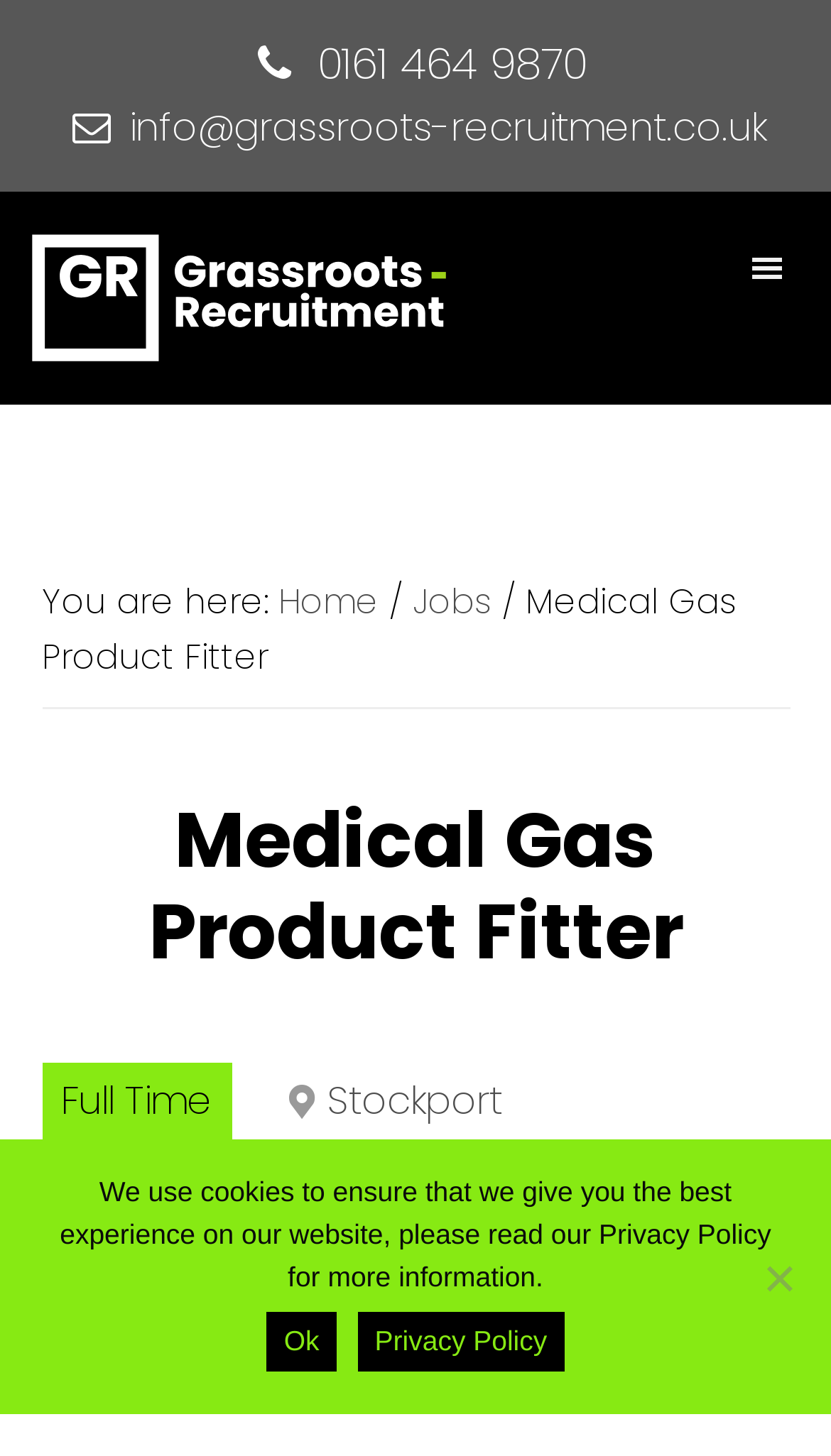From the image, can you give a detailed response to the question below:
How long ago was the job posted?

I found the job posting time by looking at the static text element with the content 'Posted 4 years ago' which is located below the job title 'Medical Gas Product Fitter'.